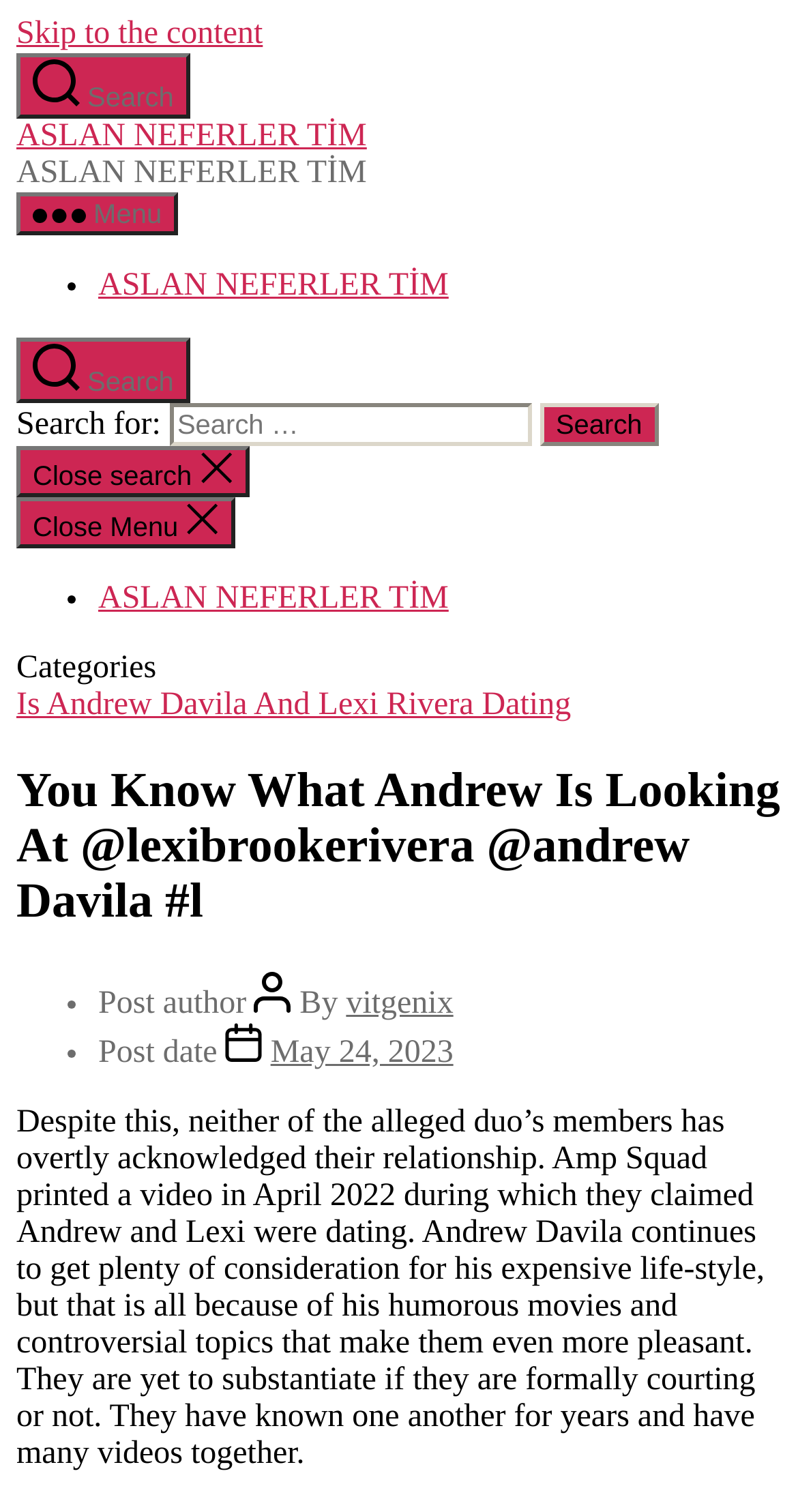Give the bounding box coordinates for the element described as: "ASLAN NEFERLER TİM".

[0.123, 0.177, 0.562, 0.2]